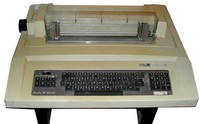Utilize the information from the image to answer the question in detail:
What technique does the printer mechanism utilize?

The caption describes the printer mechanism as being designed to utilize a dot-matrix technique for producing high-quality text across standard computer forms, which indicates that the DECWriter II uses dot-matrix printing technology.